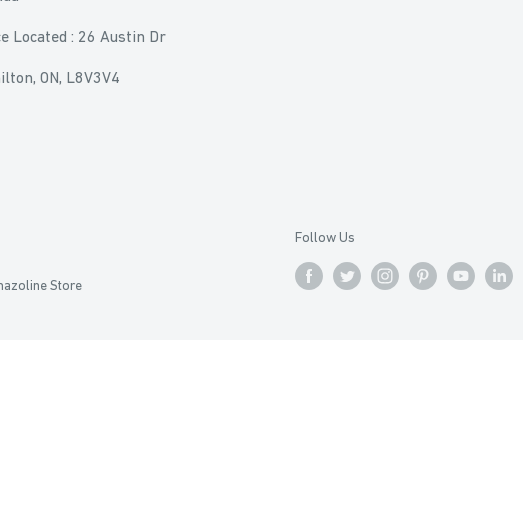Provide a comprehensive description of the image.

The image displays the contact information and address for Amazoline Store, a Canadian e-commerce business. Positioned prominently, the text specifies the store's physical location, stating: "Office Located: 26 Austin Dr, Hamilton, ON, L8V3V4." Below this, the branding for Amazoline Store is presented, along with social media icons that encourage customers to connect on various platforms such as Facebook, Twitter, Instagram, Pinterest, YouTube, and LinkedIn. This section emphasizes the store's commitment to customer engagement and accessibility.